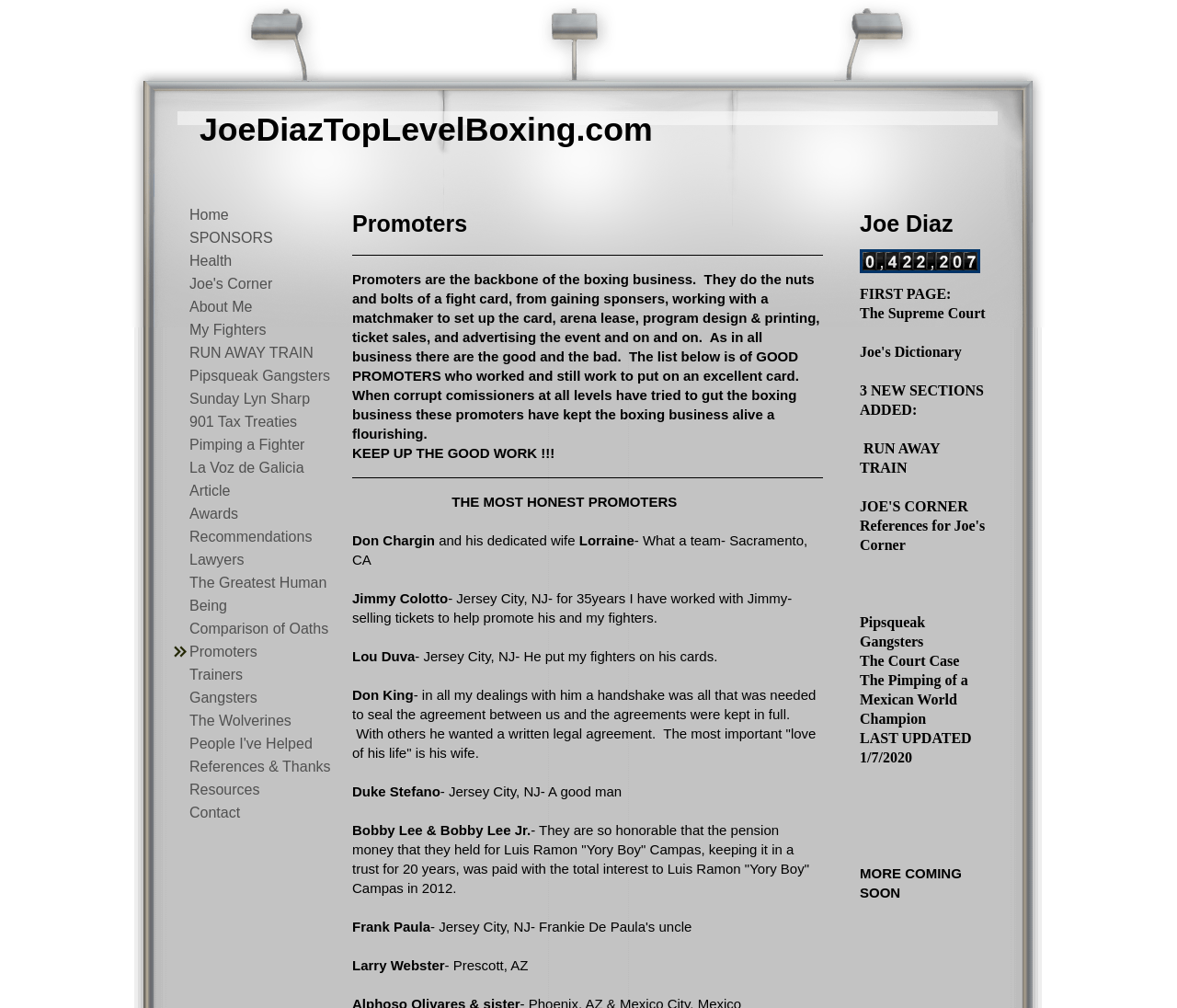Please provide the bounding box coordinate of the region that matches the element description: La Voz de Galicia Article. Coordinates should be in the format (top-left x, top-left y, bottom-right x, bottom-right y) and all values should be between 0 and 1.

[0.131, 0.453, 0.295, 0.498]